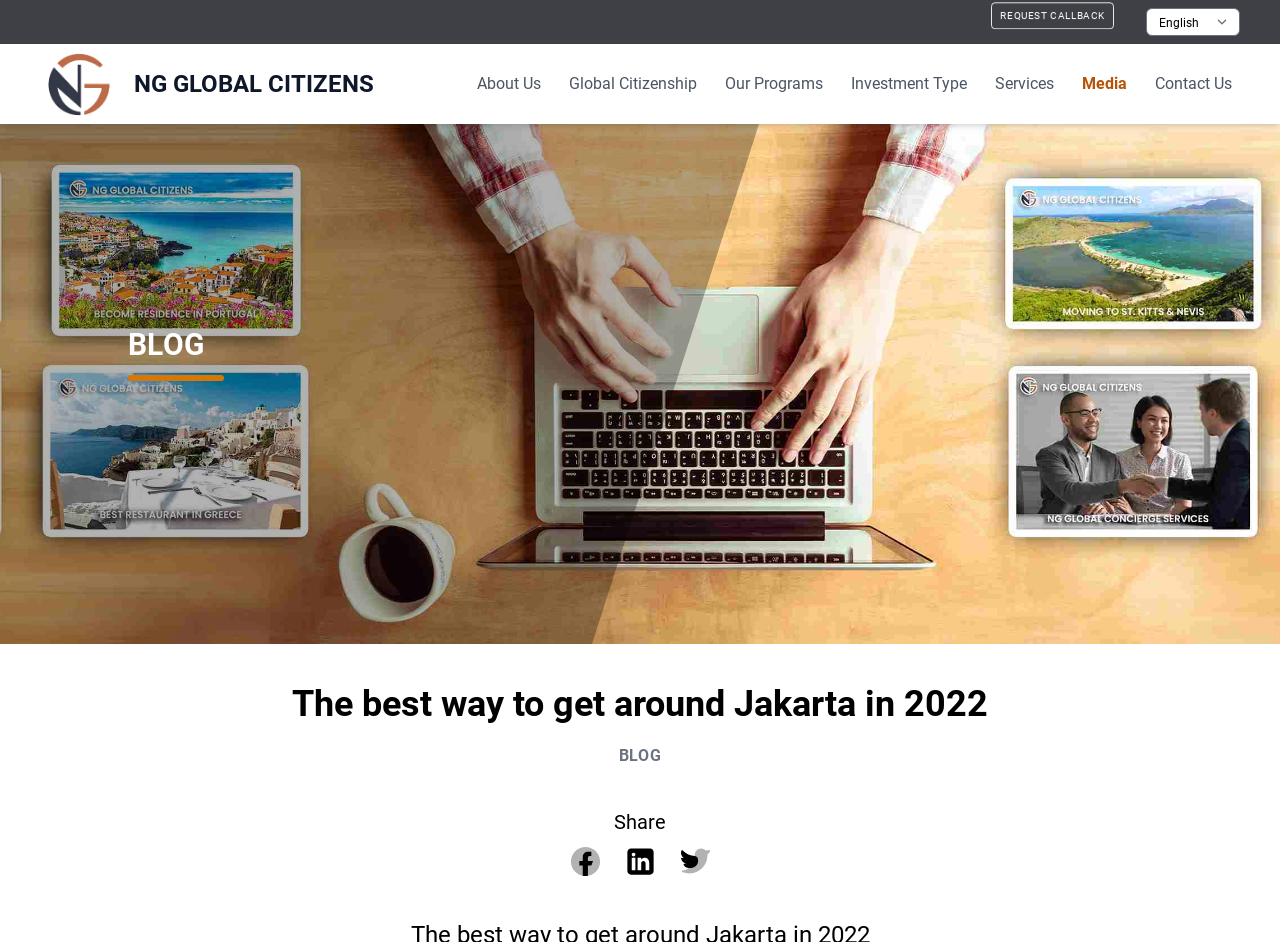Pinpoint the bounding box coordinates of the clickable element to carry out the following instruction: "Login to BACKSTAGE."

None